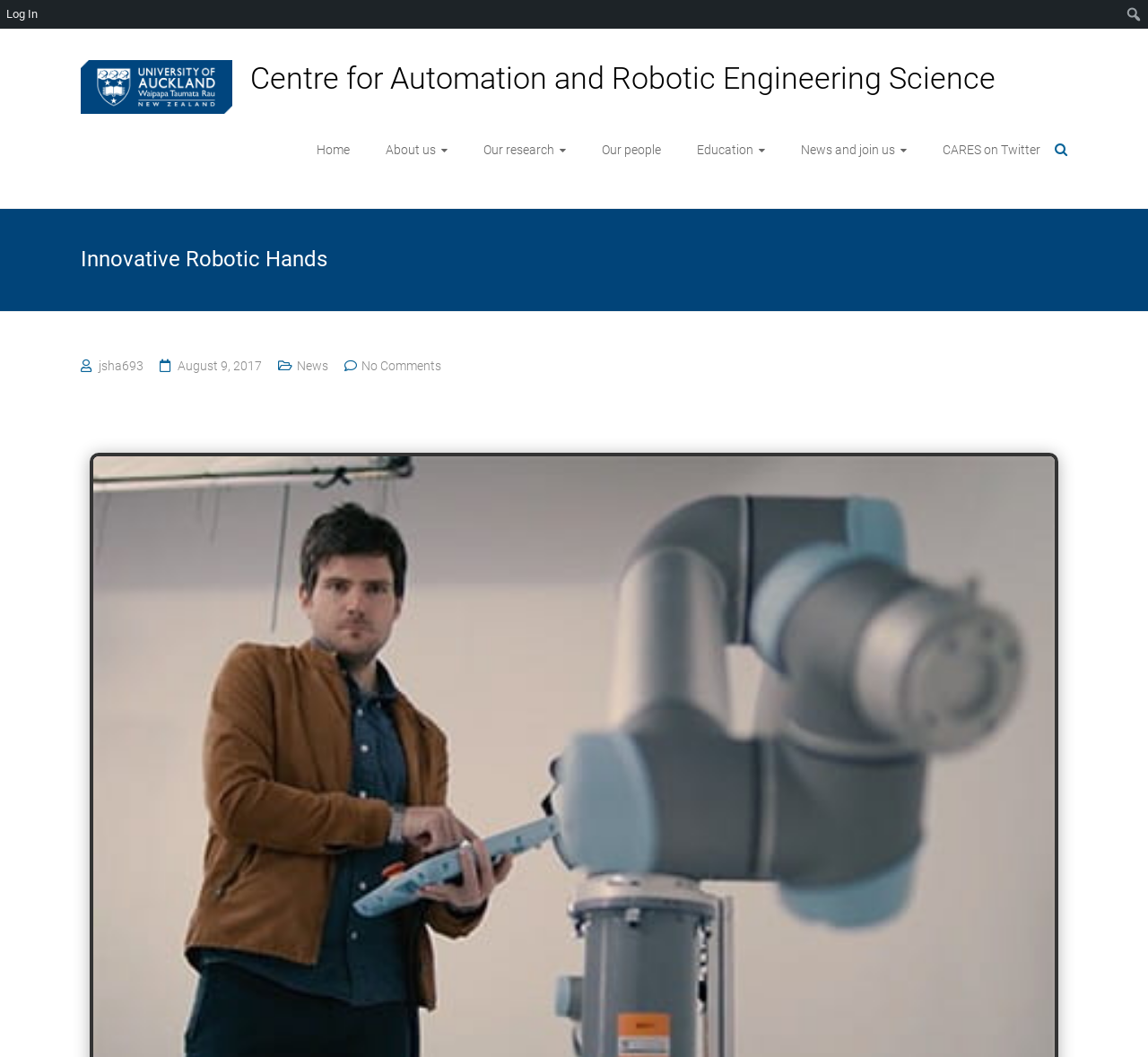Find the bounding box coordinates of the area to click in order to follow the instruction: "learn about the centre".

[0.07, 0.059, 0.202, 0.074]